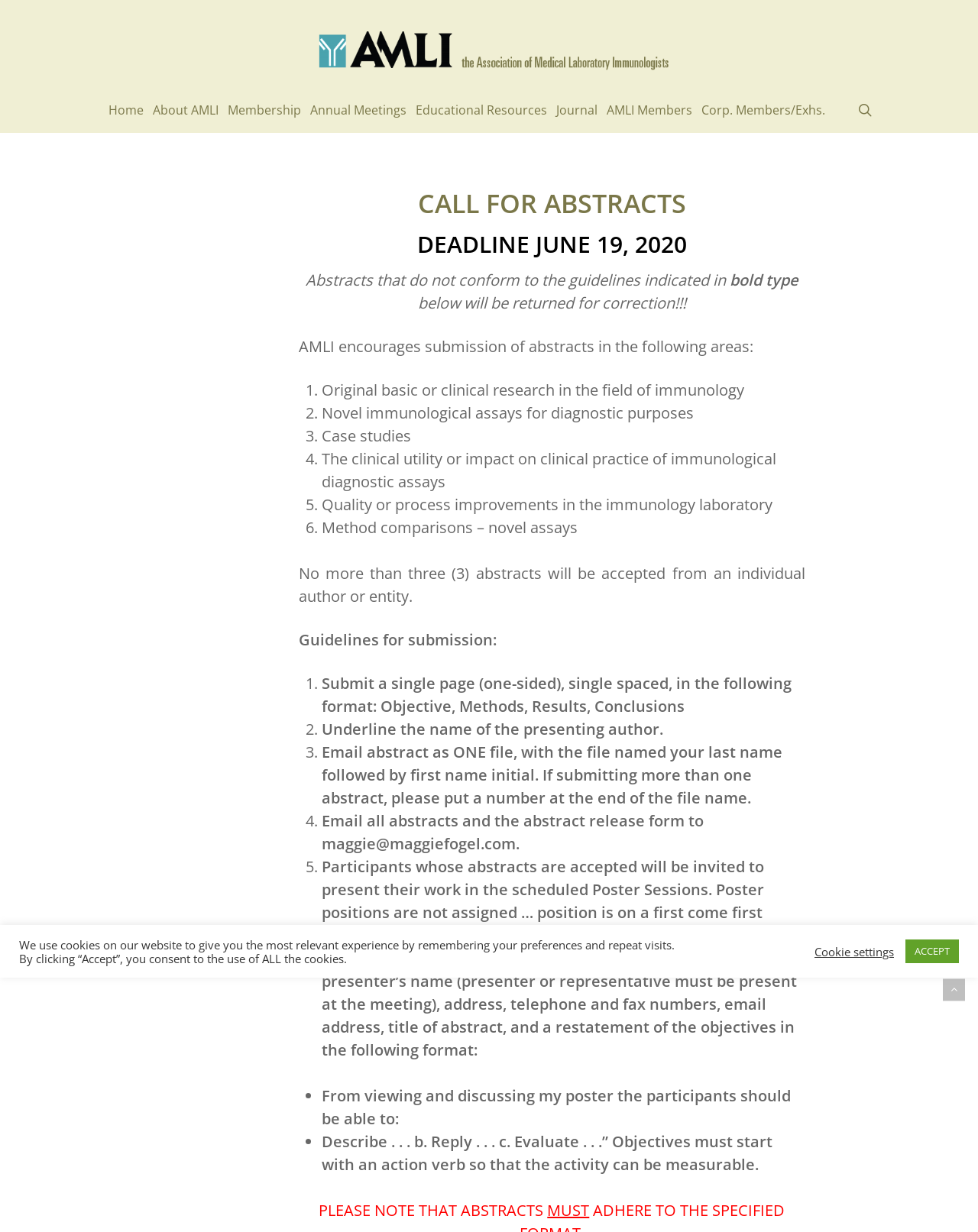Utilize the details in the image to give a detailed response to the question: How many abstracts can an individual author submit?

According to the text 'No more than three (3) abstracts will be accepted from an individual author or entity.', an individual author can submit up to three abstracts.